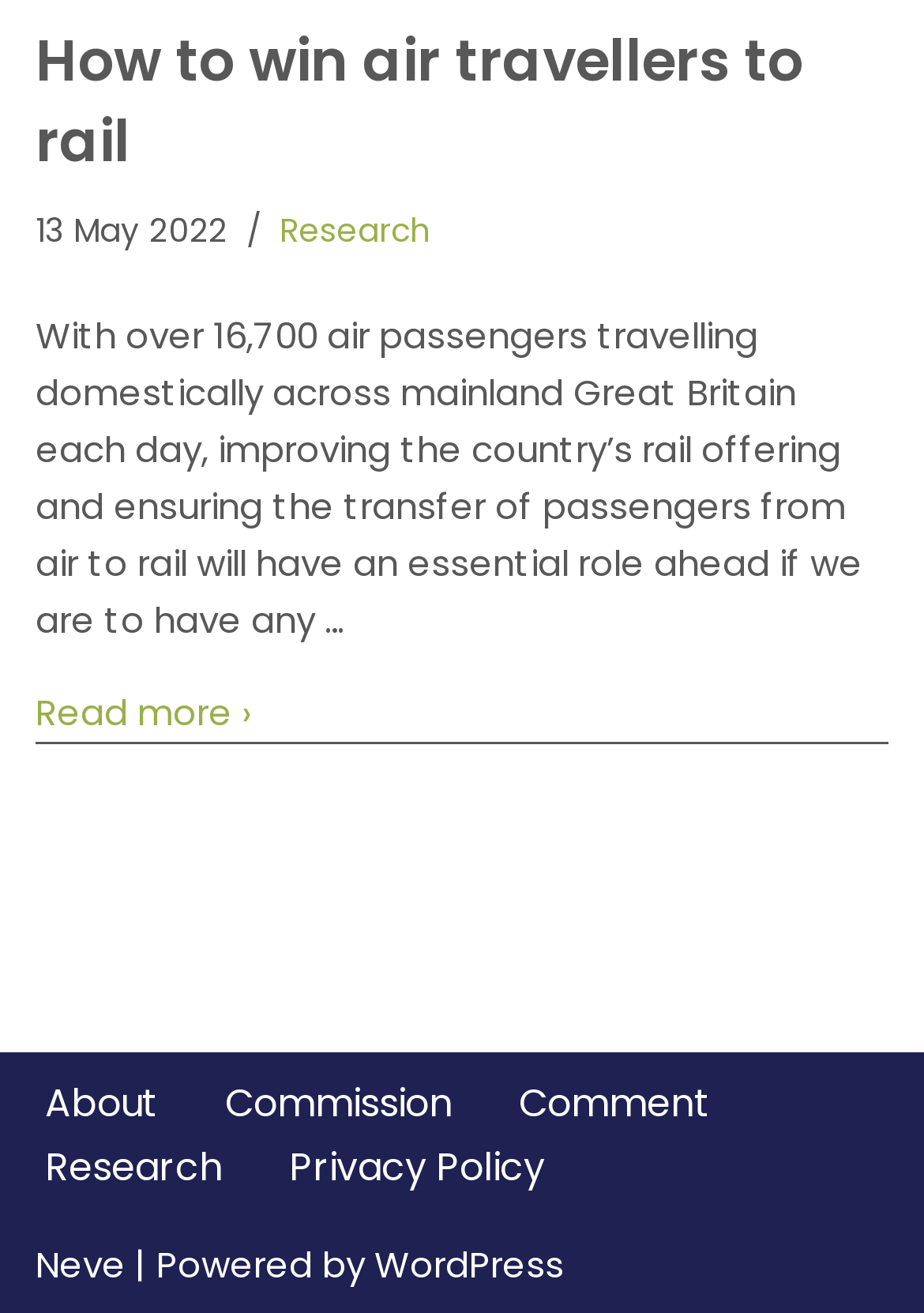Please identify the bounding box coordinates of the area I need to click to accomplish the following instruction: "Visit the ABOUT ROG page".

None